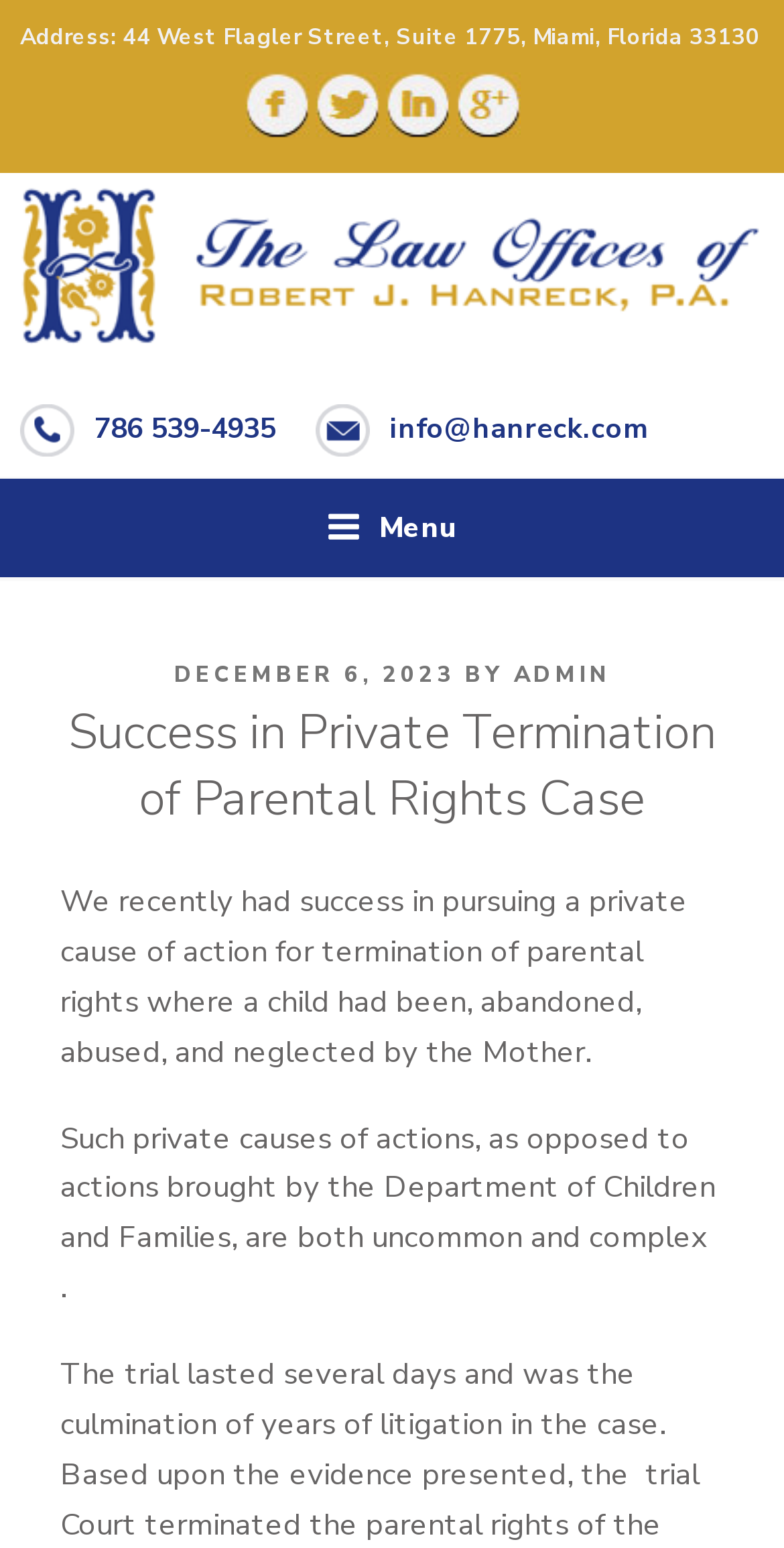What was the outcome of the private termination of parental rights case?
Using the visual information, respond with a single word or phrase.

Success